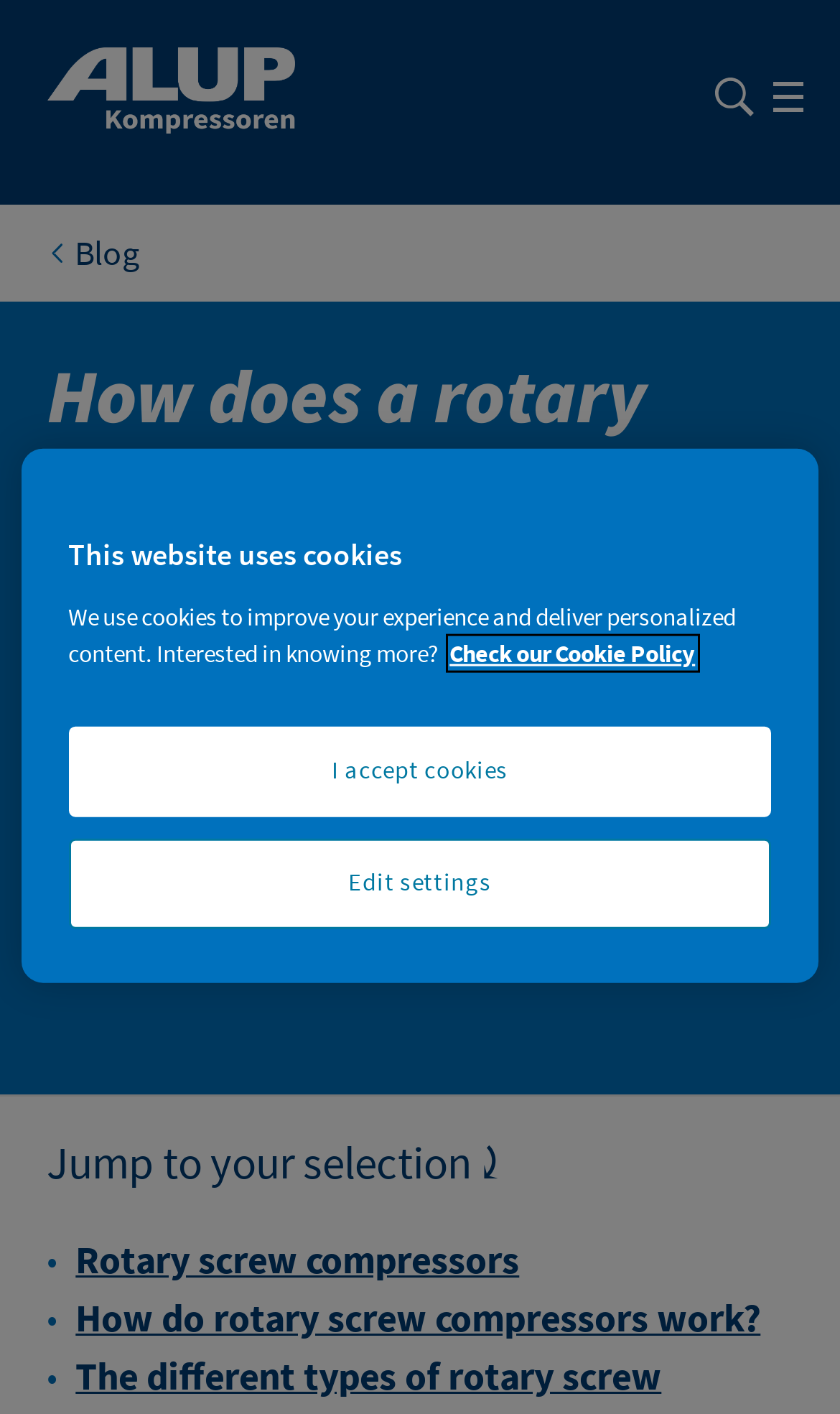Provide an in-depth caption for the webpage.

This webpage is about explaining how a rotary-screw compressor works, with a focus on its types and lubrication. At the top left, there is a link to the homepage of "Air Compressors - Air treatment - ALUP Global". Next to it, on the right, is a search button with a magnifying glass icon. Further to the right, there is another button with no text.

Below the top navigation, there is a link to the "Blog" section. The main content of the page starts with a heading that asks "How does a rotary screw compressor work?" followed by a brief introduction to the topic. The introduction explains that the blog will discuss the working principles of screw compressors, also known as screw air compressors.

There are three headings in total, with the third one saying "Jump to your selection⤸". Below this, there are two links: "Rotary screw compressors" and "How do rotary screw compressors work?".

At the bottom of the page, there is a cookie banner that takes up most of the width. It has a heading that says "This website uses cookies" and explains that cookies are used to improve the user's experience and deliver personalized content. There is a link to "More information about your privacy" that opens in a new tab, as well as two buttons: "I accept cookies" and "Edit settings".